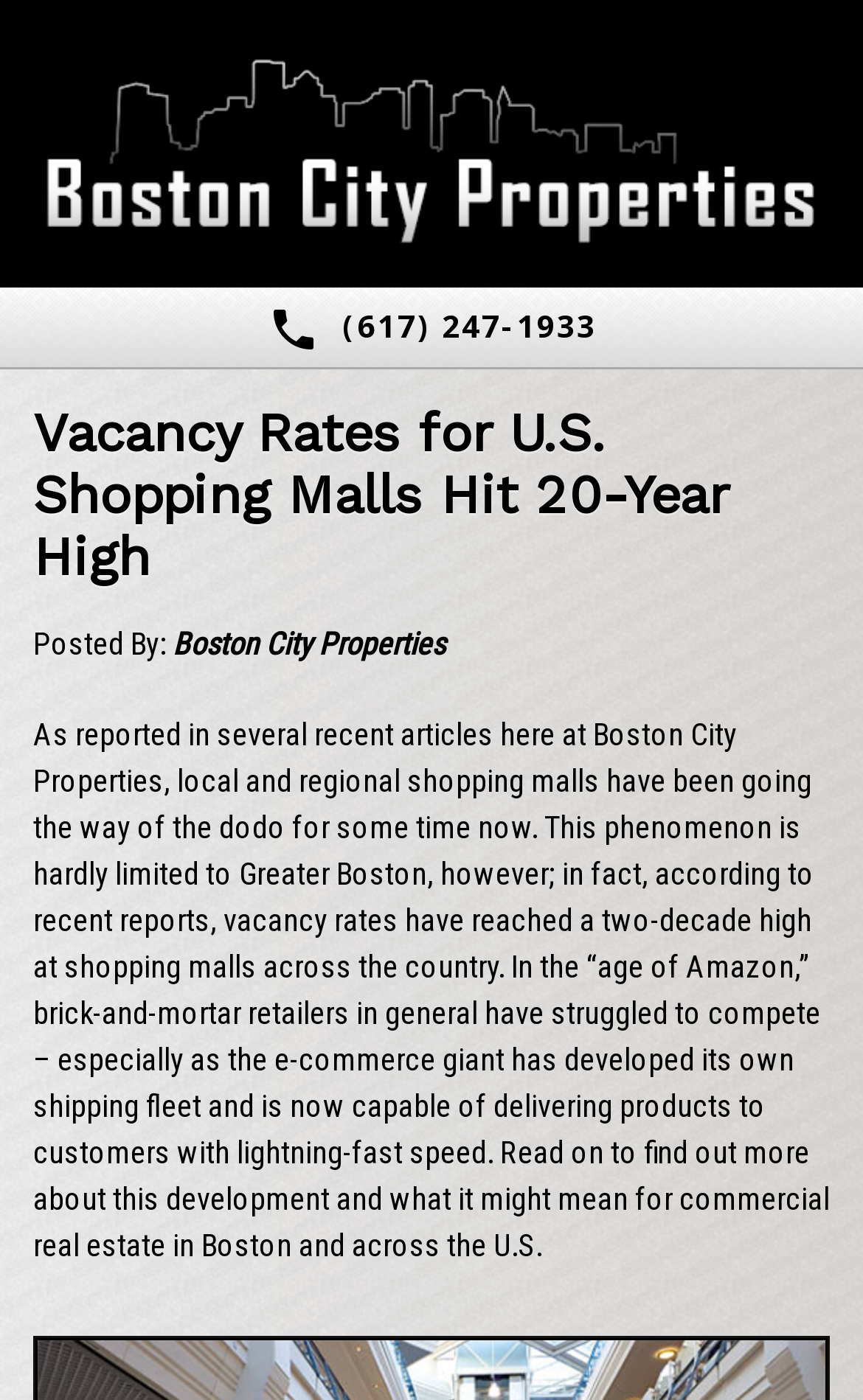Provide a one-word or brief phrase answer to the question:
What is the reason for the struggle of brick-and-mortar retailers?

Competition from Amazon